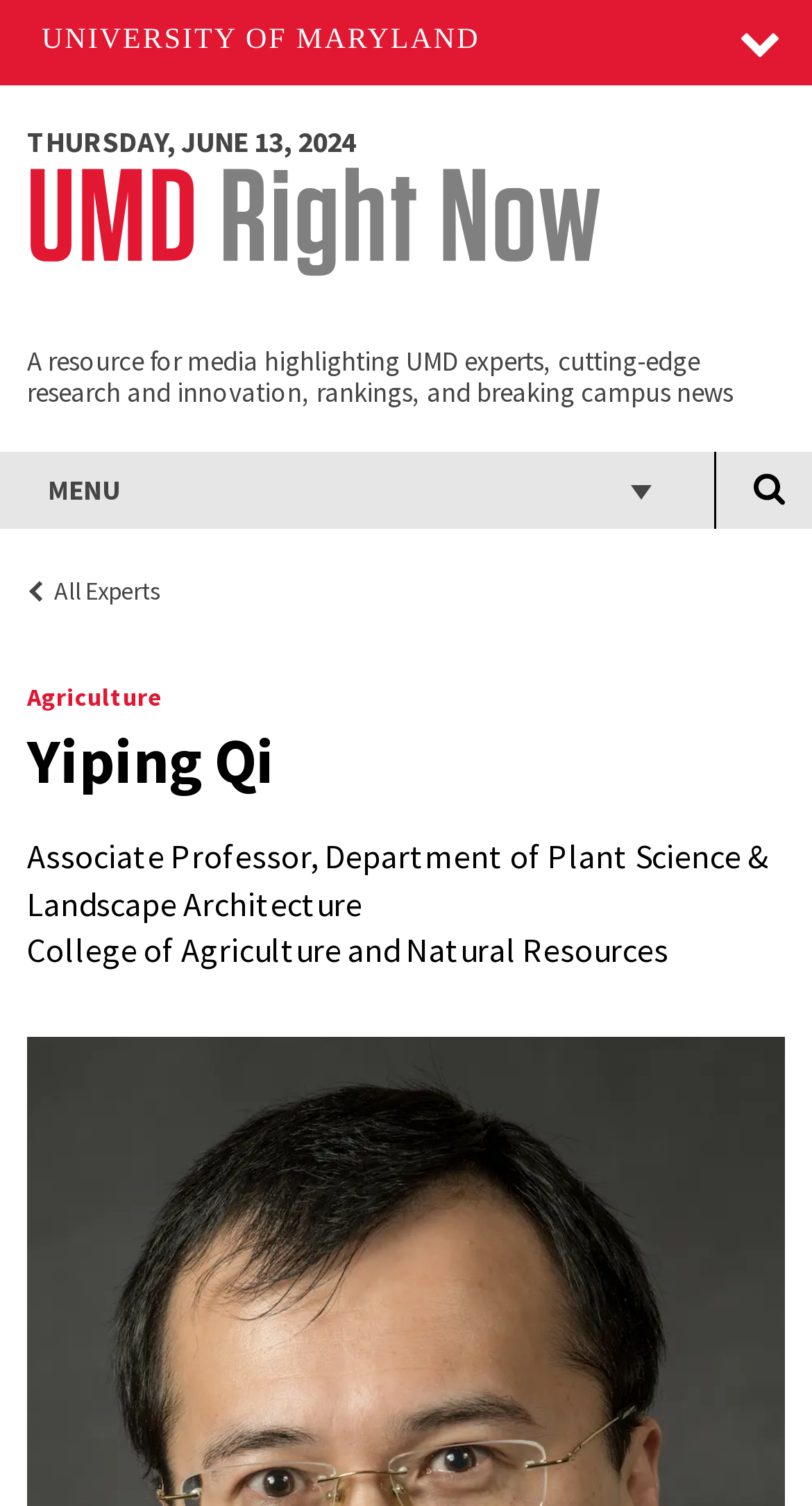Determine the bounding box coordinates of the UI element described by: "All Experts".

[0.033, 0.379, 0.967, 0.407]